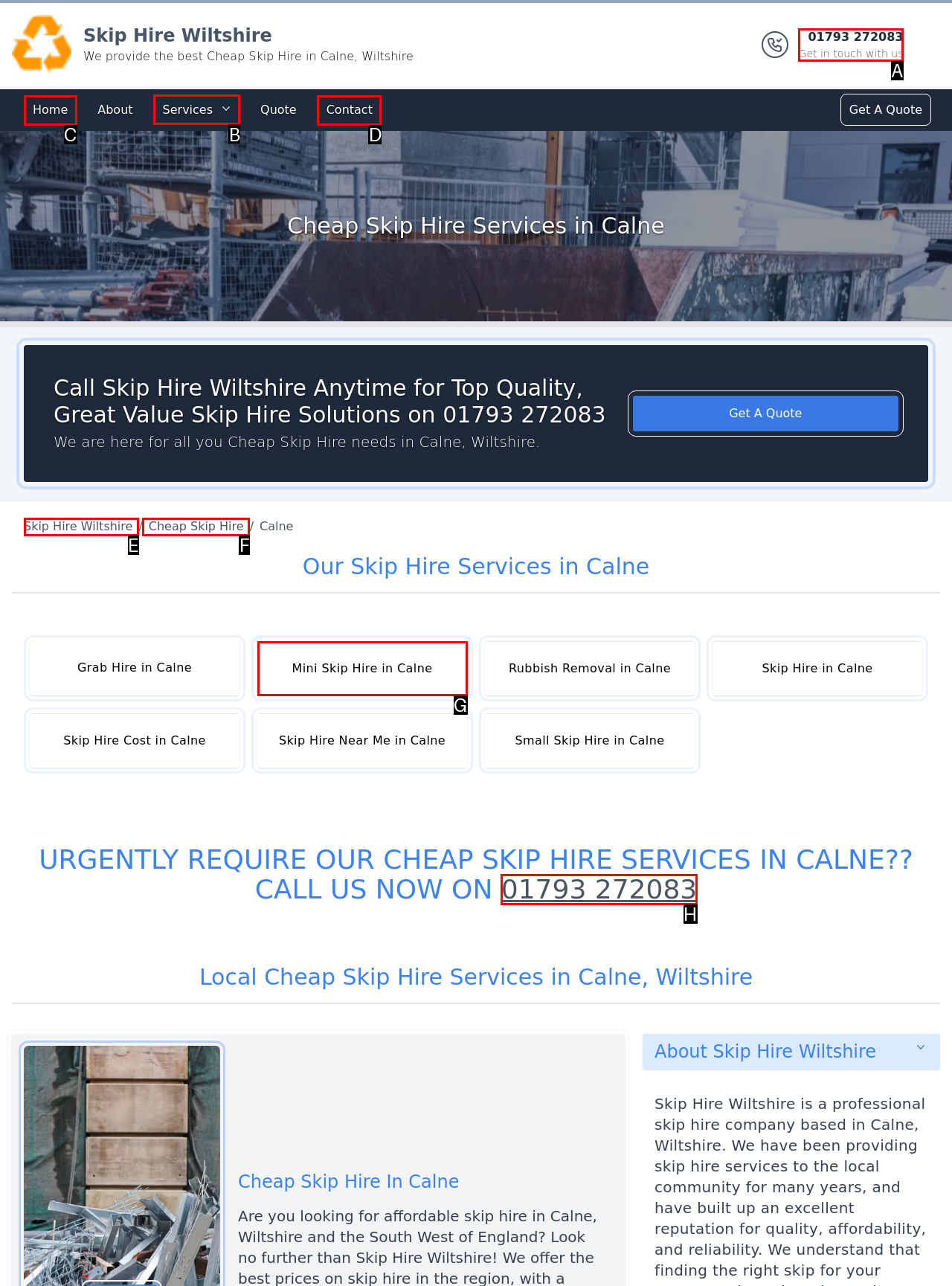Identify the correct letter of the UI element to click for this task: Navigate to the Services page
Respond with the letter from the listed options.

B